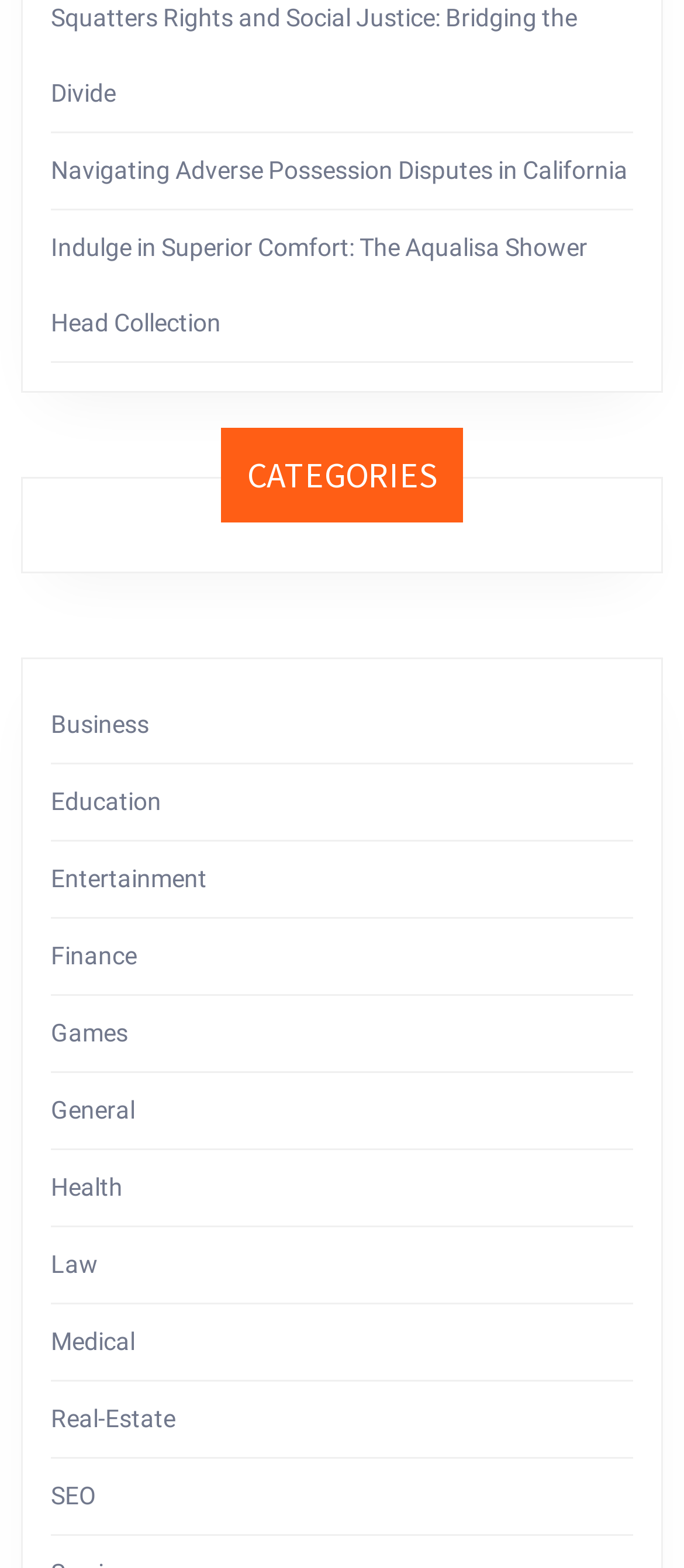Determine the bounding box coordinates for the area that should be clicked to carry out the following instruction: "Click on the link to learn about Squatters Rights and Social Justice".

[0.074, 0.003, 0.844, 0.069]